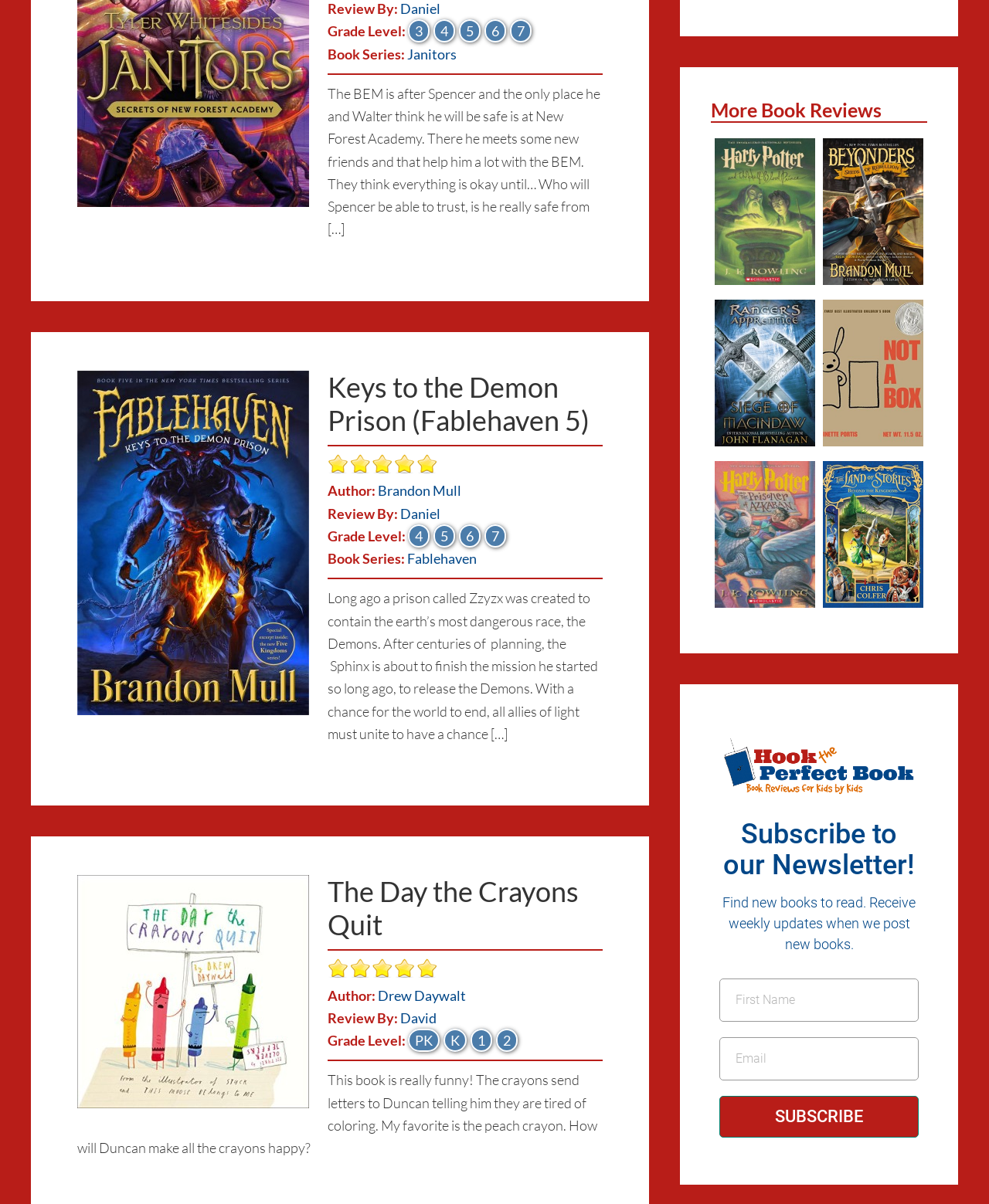Determine the bounding box coordinates for the area you should click to complete the following instruction: "Contact the Machine tool call center".

None